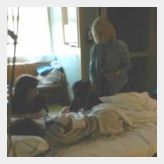How many people are surrounding the patient?
Use the image to give a comprehensive and detailed response to the question.

The caption explicitly states that there are three individuals surrounding the patient, one woman standing beside the bed and two others leaning in, possibly assisting or providing emotional support.